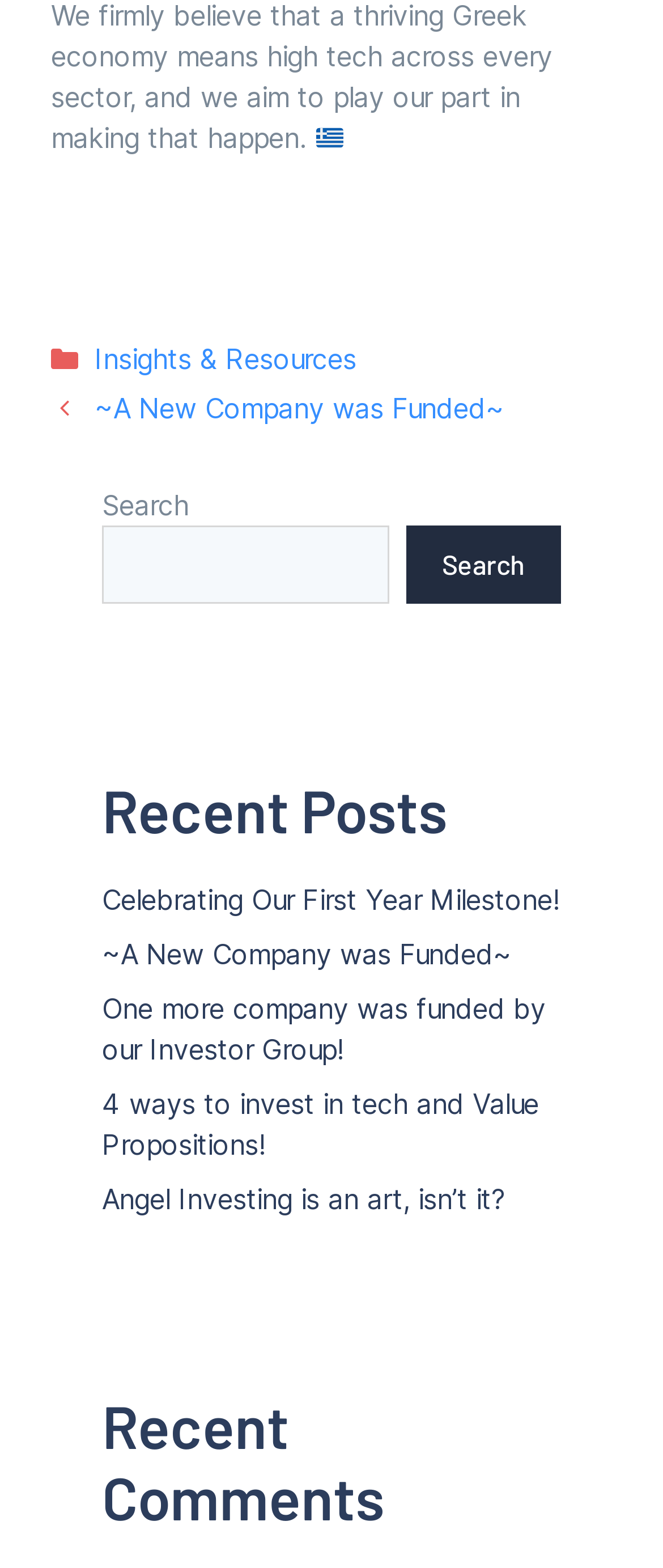How many navigation options are there?
Respond to the question with a well-detailed and thorough answer.

I found one navigation option, which is 'Posts', under the 'Entry meta' section.